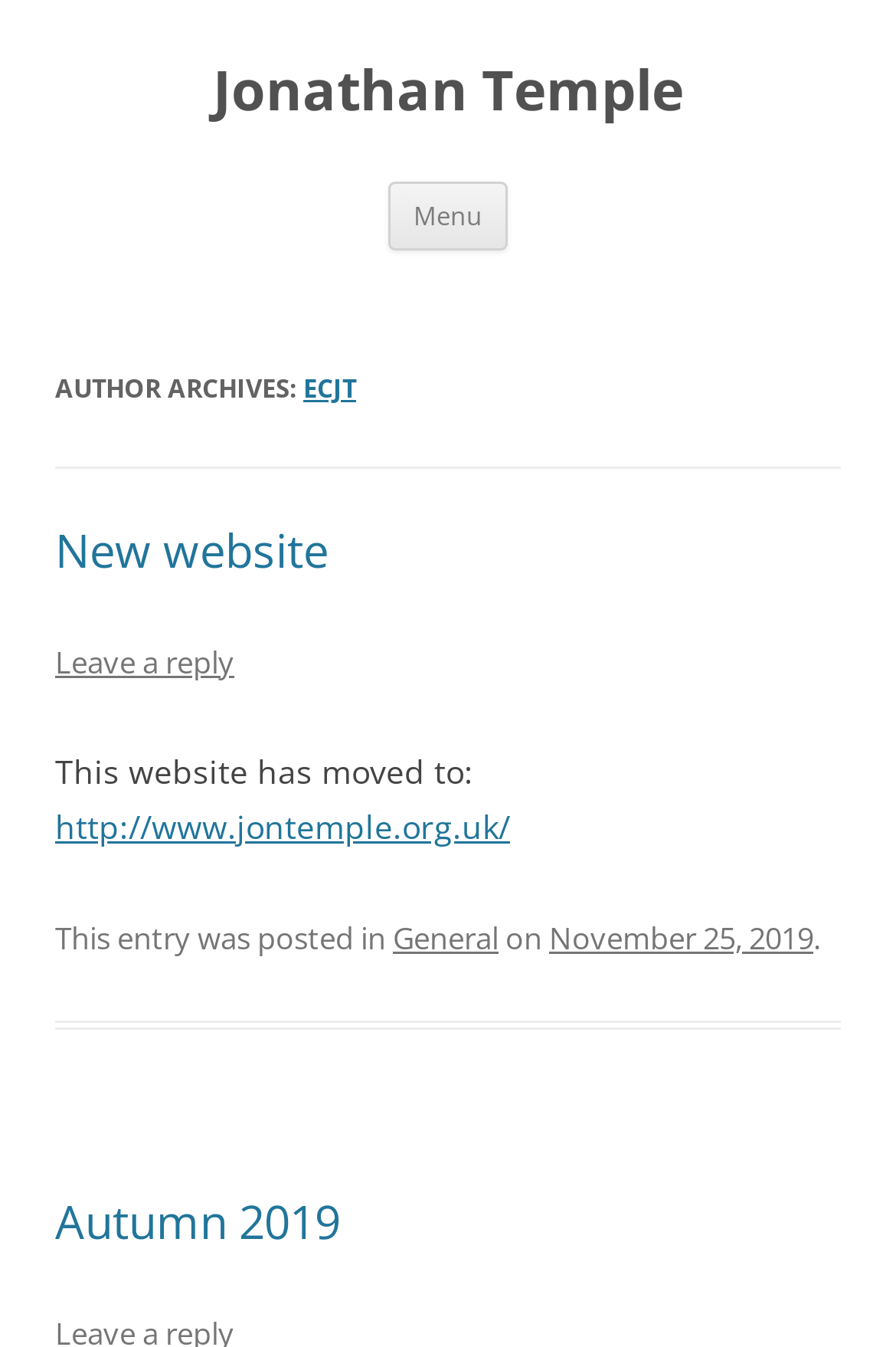Identify the bounding box coordinates for the UI element described as follows: "Open share dialog". Ensure the coordinates are four float numbers between 0 and 1, formatted as [left, top, right, bottom].

None